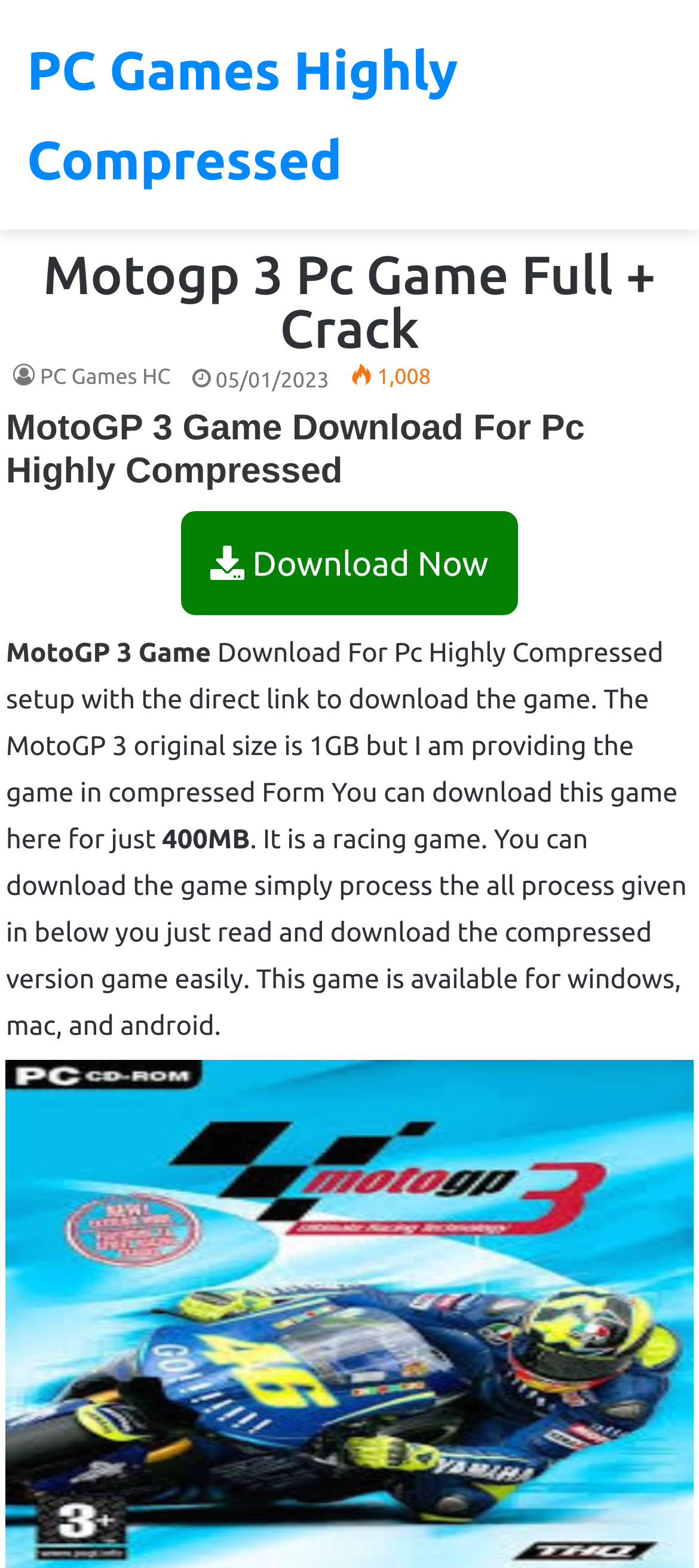What is the compressed size of MotoGP 3 game?
Carefully analyze the image and provide a thorough answer to the question.

The answer can be found in the StaticText element with the text '400MB' which is located below the text 'Download For Pc Highly Compressed setup with the direct link to download the game. The MotoGP 3 original size is 1GB but I am providing the game in compressed Form You can download this game here for just'.